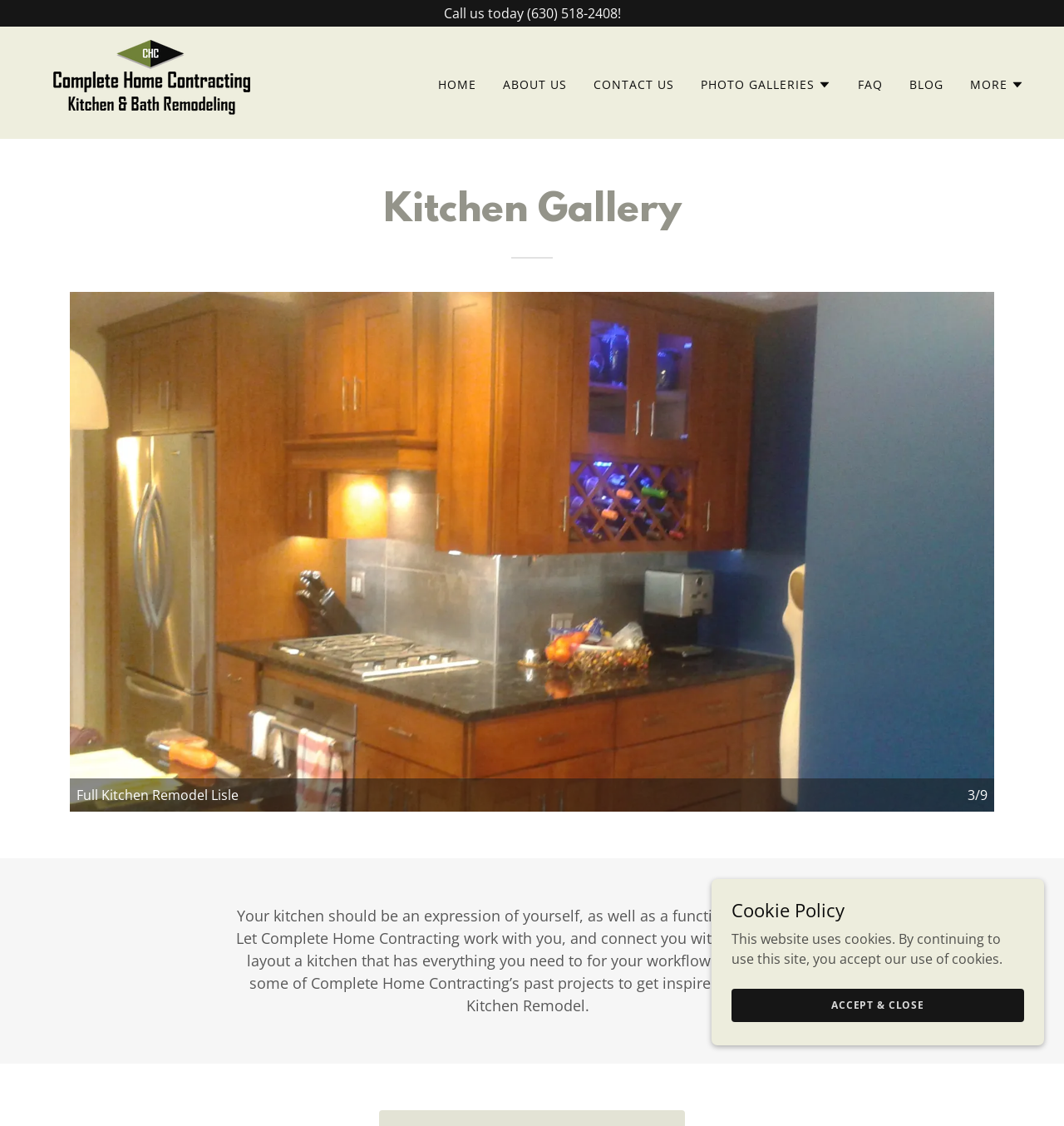How many navigation links are there?
Give a one-word or short-phrase answer derived from the screenshot.

6